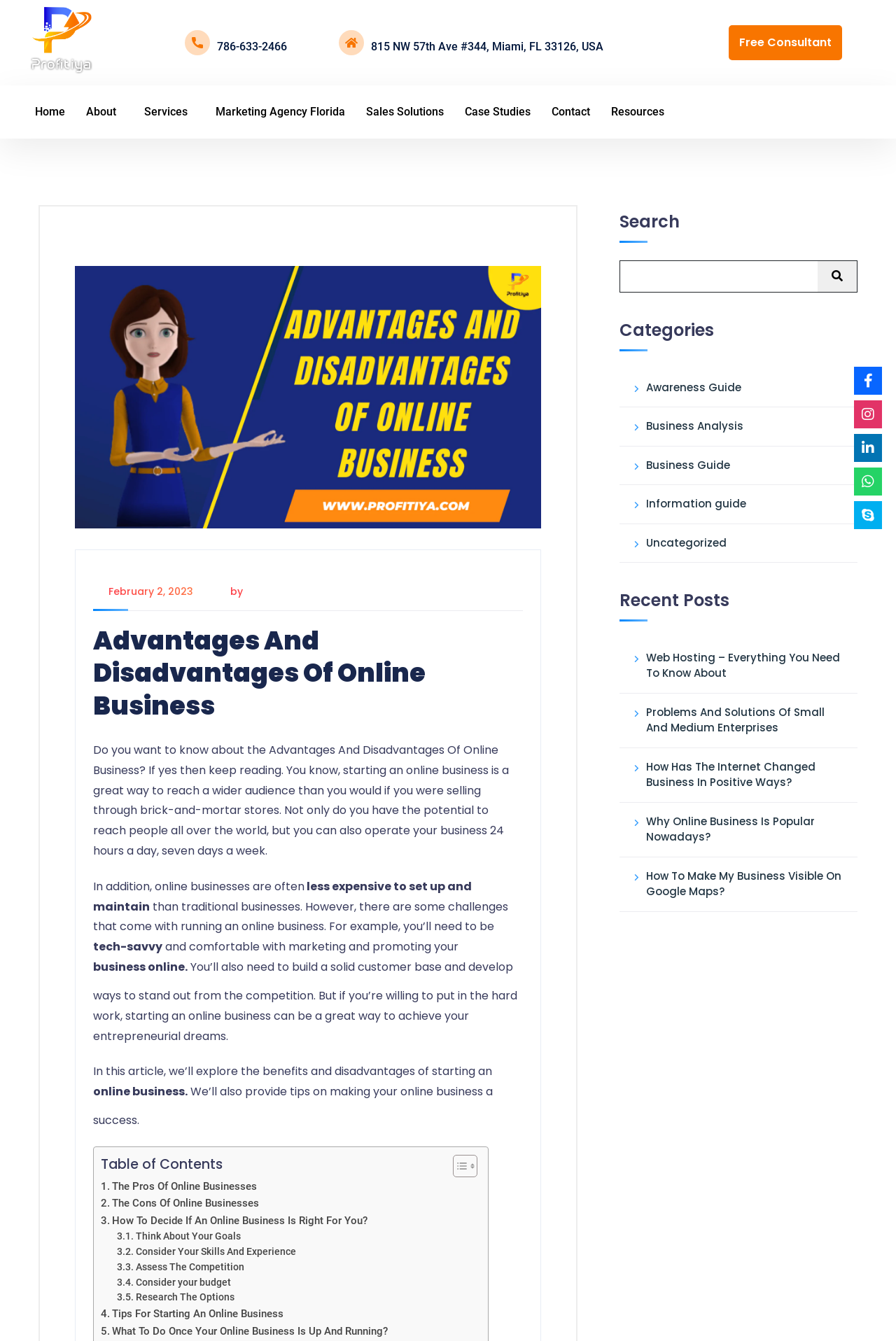Please find the bounding box coordinates of the element that needs to be clicked to perform the following instruction: "Read the article about 'Advantages And Disadvantages Of Online Business'". The bounding box coordinates should be four float numbers between 0 and 1, represented as [left, top, right, bottom].

[0.104, 0.466, 0.584, 0.539]